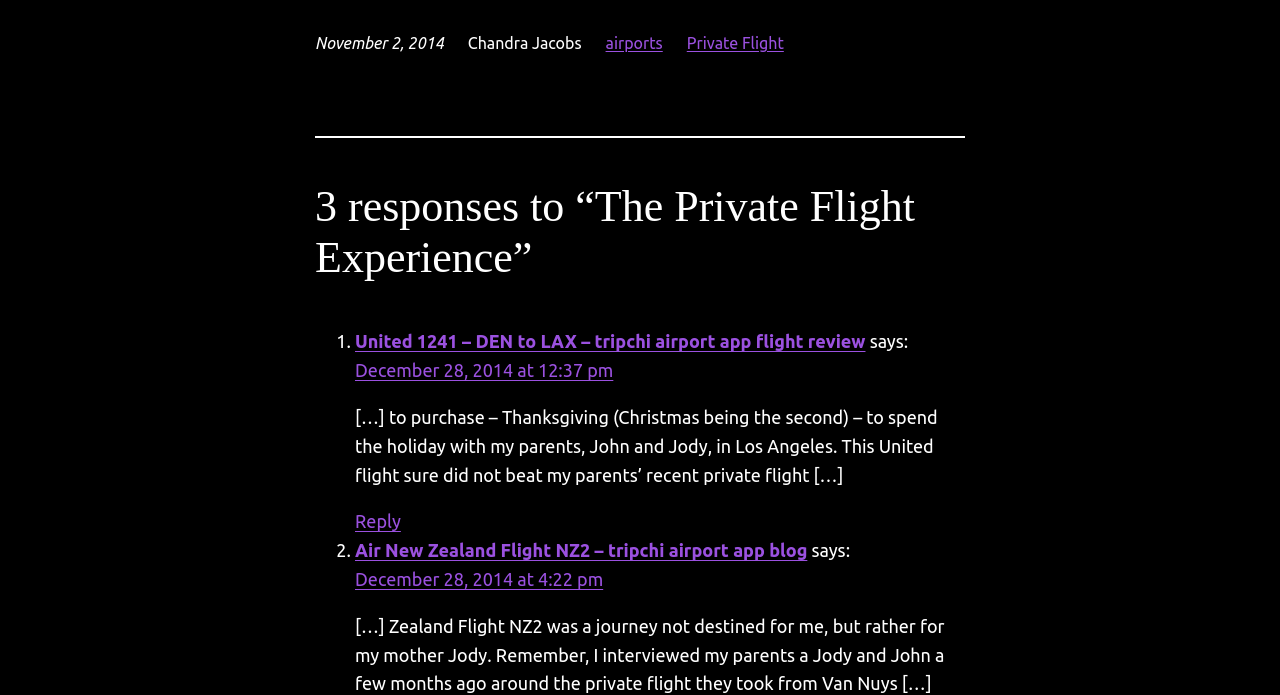Please answer the following question as detailed as possible based on the image: 
What is the date of the blog post?

The date of the blog post can be found at the top of the webpage, where it says 'November 2, 2014' next to the author's name 'Chandra Jacobs'.